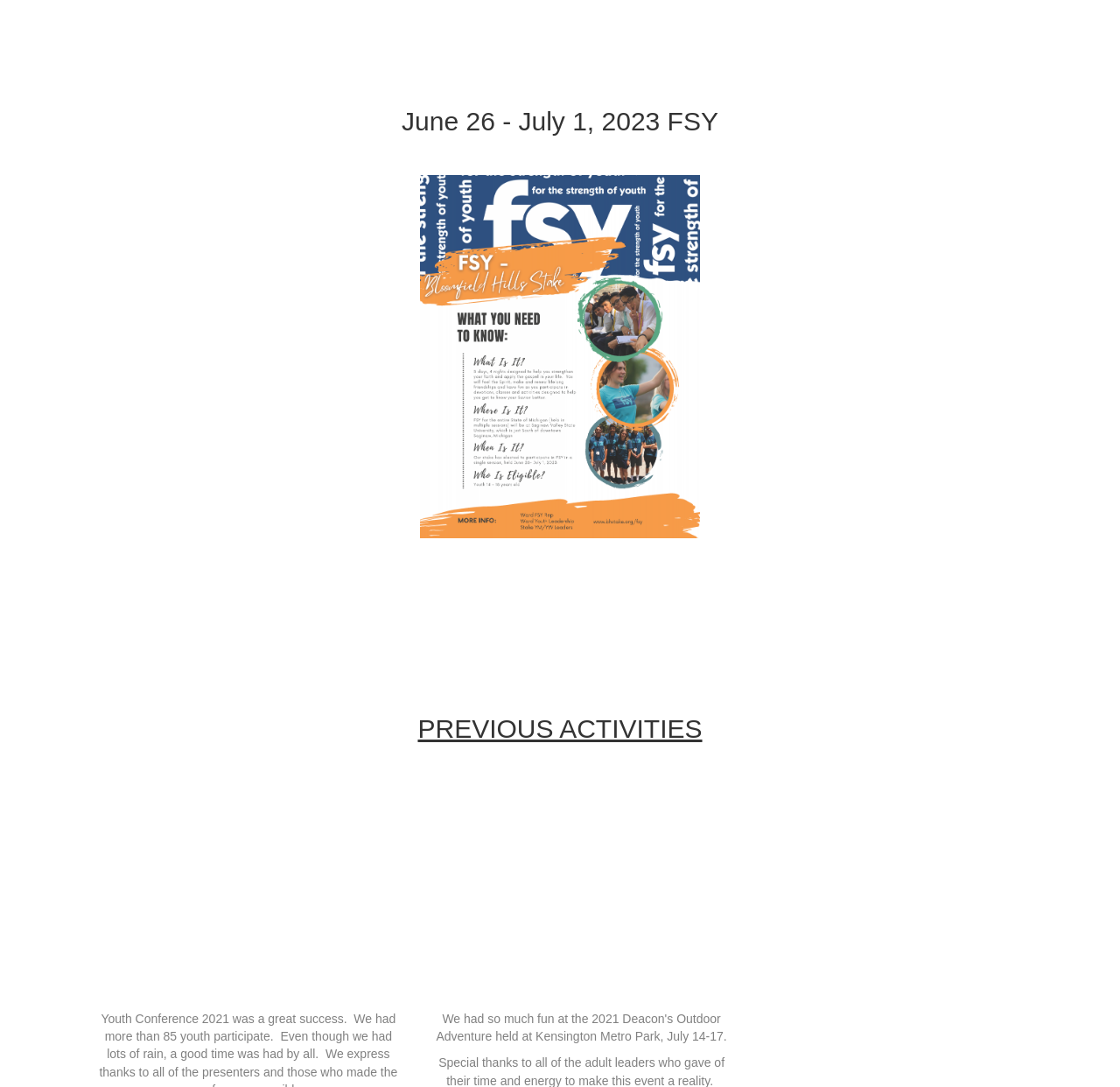What is the purpose of the image with the text 'FSY-2023'?
Using the image, provide a concise answer in one word or a short phrase.

Logo or icon